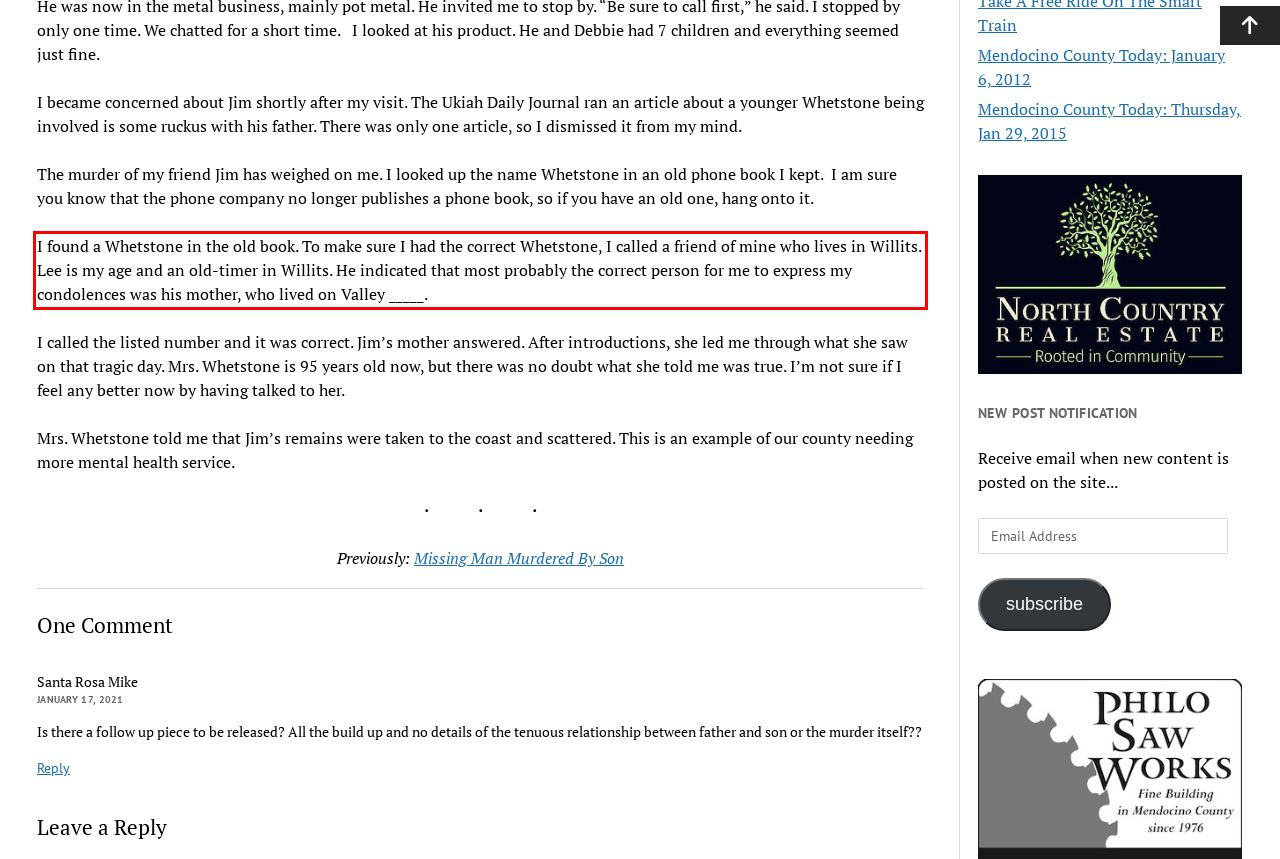Identify the text within the red bounding box on the webpage screenshot and generate the extracted text content.

I found a Whetstone in the old book. To make sure I had the correct Whetstone, I called a friend of mine who lives in Willits. Lee is my age and an old-timer in Willits. He indicated that most probably the correct person for me to express my condolences was his mother, who lived on Valley _____.